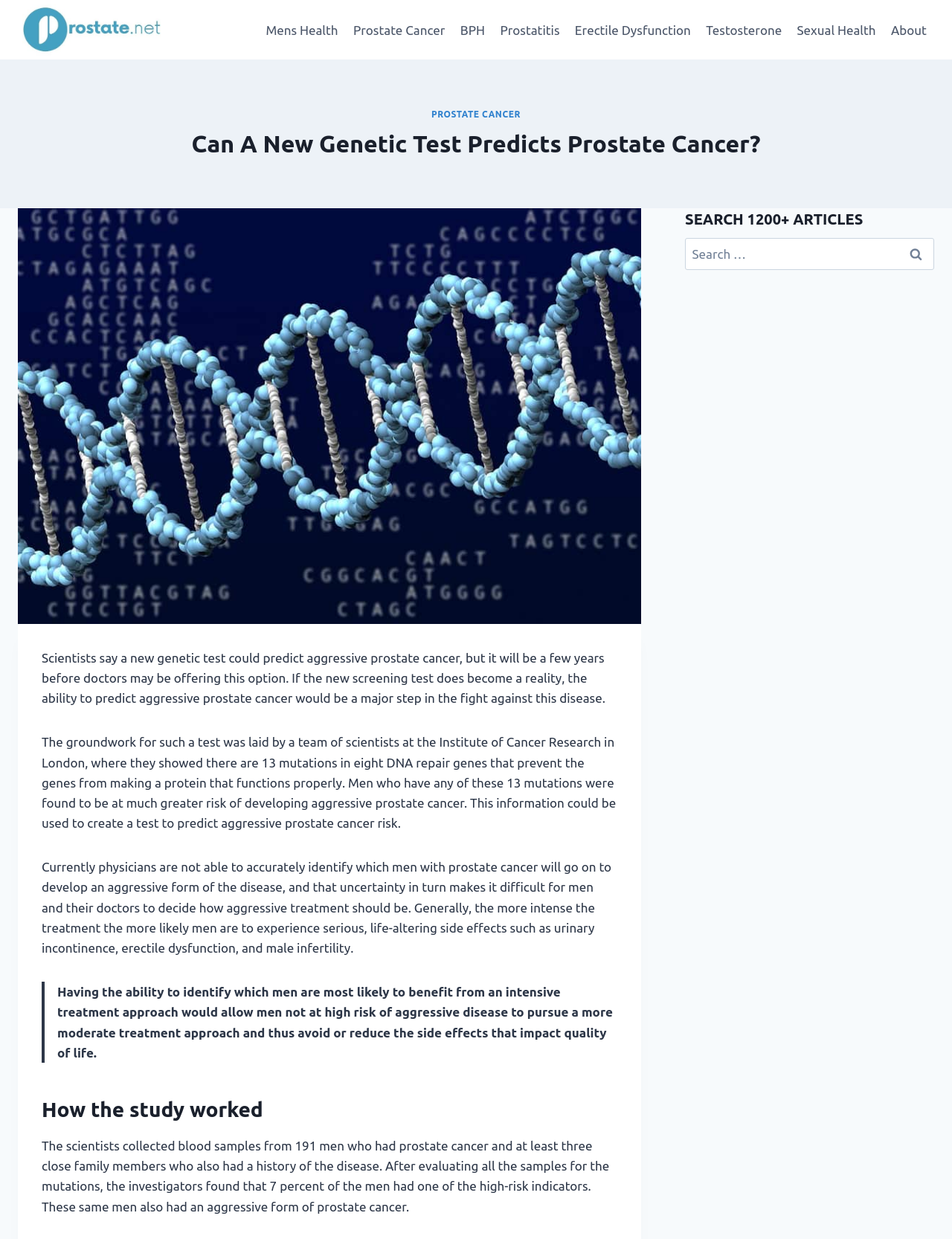Analyze the image and deliver a detailed answer to the question: What is the potential benefit of the new genetic test?

The potential benefit of the new genetic test can be inferred from the paragraph that states 'Having the ability to identify which men are most likely to benefit from an intensive treatment approach would allow men not at high risk of aggressive disease to pursue a more moderate treatment approach and thus avoid or reduce the side effects that impact quality of life.'